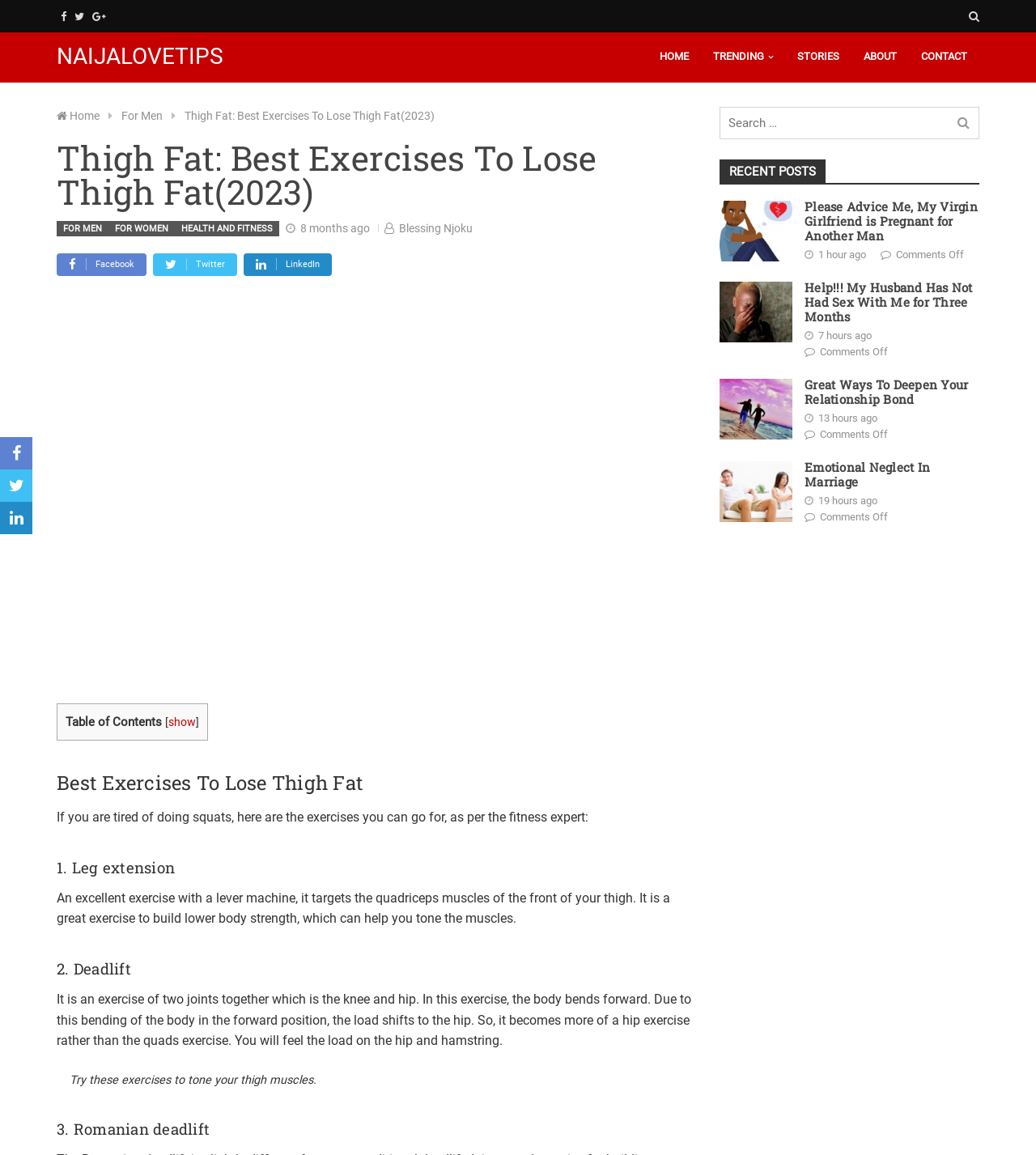Offer a meticulous description of the webpage's structure and content.

This webpage is about exercises to lose thigh fat, specifically focusing on the best exercises to tone thigh muscles. At the top, there is a navigation menu with links to "HOME", "TRENDING", "STORIES", "ABOUT", and "CONTACT". Below the navigation menu, there is a header section with a title "Thigh Fat: Best Exercises To Lose Thigh Fat (2023)" and a subheading "FOR MEN" and "FOR WOMEN" on the left and right sides, respectively.

On the left side, there is a section with links to social media platforms, including Facebook, Twitter, and LinkedIn. Below this section, there is an advertisement iframe. Further down, there is a table of contents with a heading "Best Exercises To Lose Thigh Fat" and a list of exercises, including "Leg extension", "Deadlift", "Romanian deadlift", and "Hip thrust".

The main content of the webpage is divided into sections, each describing a specific exercise. Each section has a heading, a brief description of the exercise, and a figure with a caption. The exercises are described in detail, including the muscles targeted and the benefits of each exercise.

On the right side, there is a complementary section with a search bar and a list of recent posts, including article titles, timestamps, and links to comments. The recent posts section takes up most of the right side of the webpage.

Overall, the webpage is focused on providing information and guidance on exercises to lose thigh fat, with a clear and organized structure and a mix of text, images, and links to other resources.